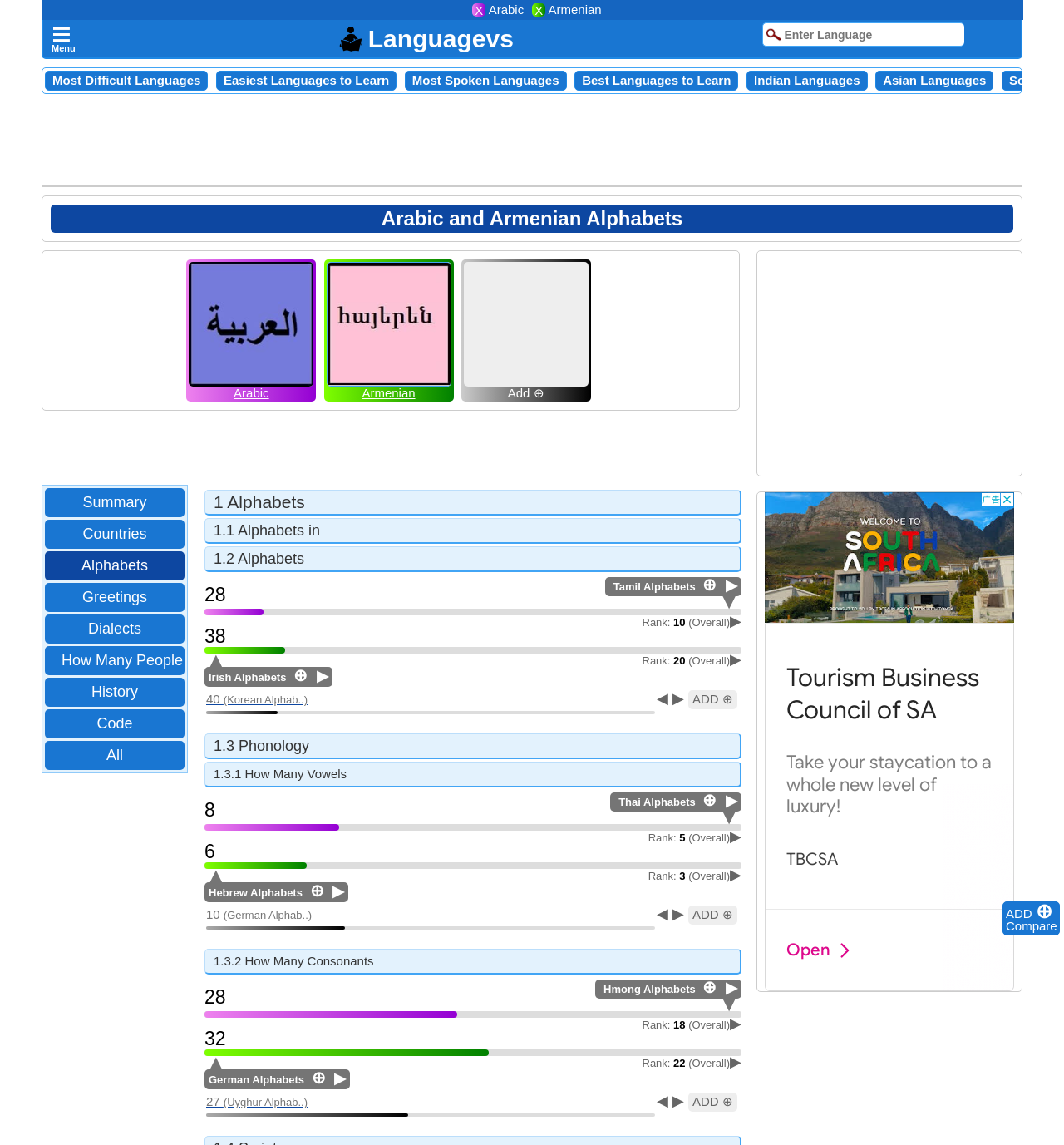Please specify the bounding box coordinates for the clickable region that will help you carry out the instruction: "Add to cart".

None